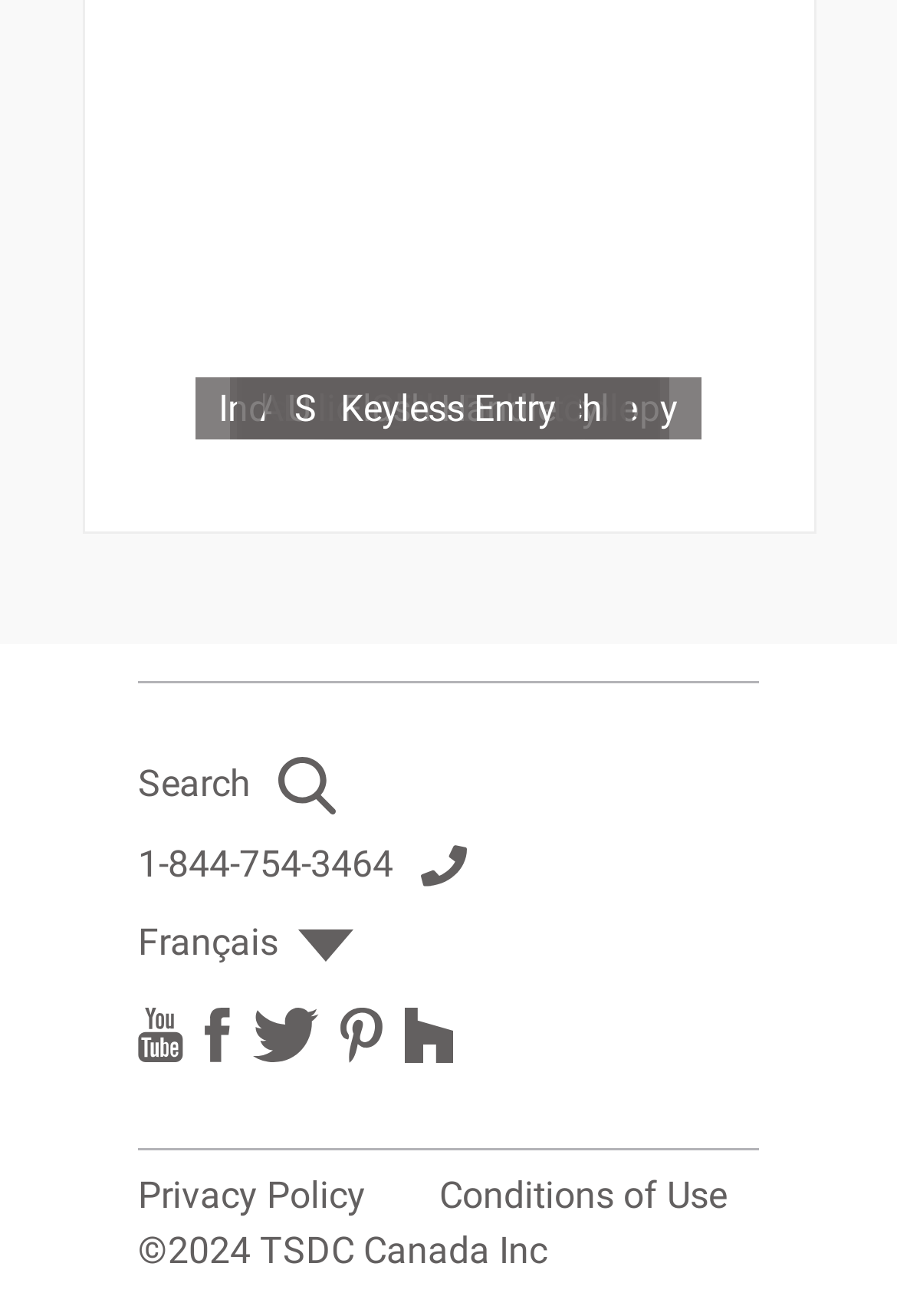Provide a brief response in the form of a single word or phrase:
What are the two policy links at the bottom?

Privacy Policy, Conditions of Use